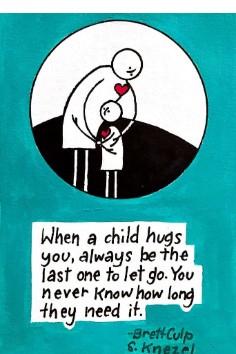Provide a comprehensive description of the image.

The image features a heartwarming illustration capturing a tender moment between an adult and a child. The adult, depicted in a simplistic style, leans down to embrace the child, symbolizing love and comfort. Above them, a red heart floats, emphasizing the emotional bond shared in this intimate moment. The background is a vibrant teal, contrasting beautifully with the monochromatic figures in white and black. 

Accompanying the illustration is a poignant quote: "When a child hugs you, always be the last one to let go. You never know how long they need it." This quote, attributed to Brett Culp and S. Kneziel, highlights the significance of affection and the deep emotional needs of children, reminding viewers of the importance of being present and nurturing in relationships. The overall aesthetic of the image is both playful and meaningful, encouraging a reflection on love and connection between caregivers and children.